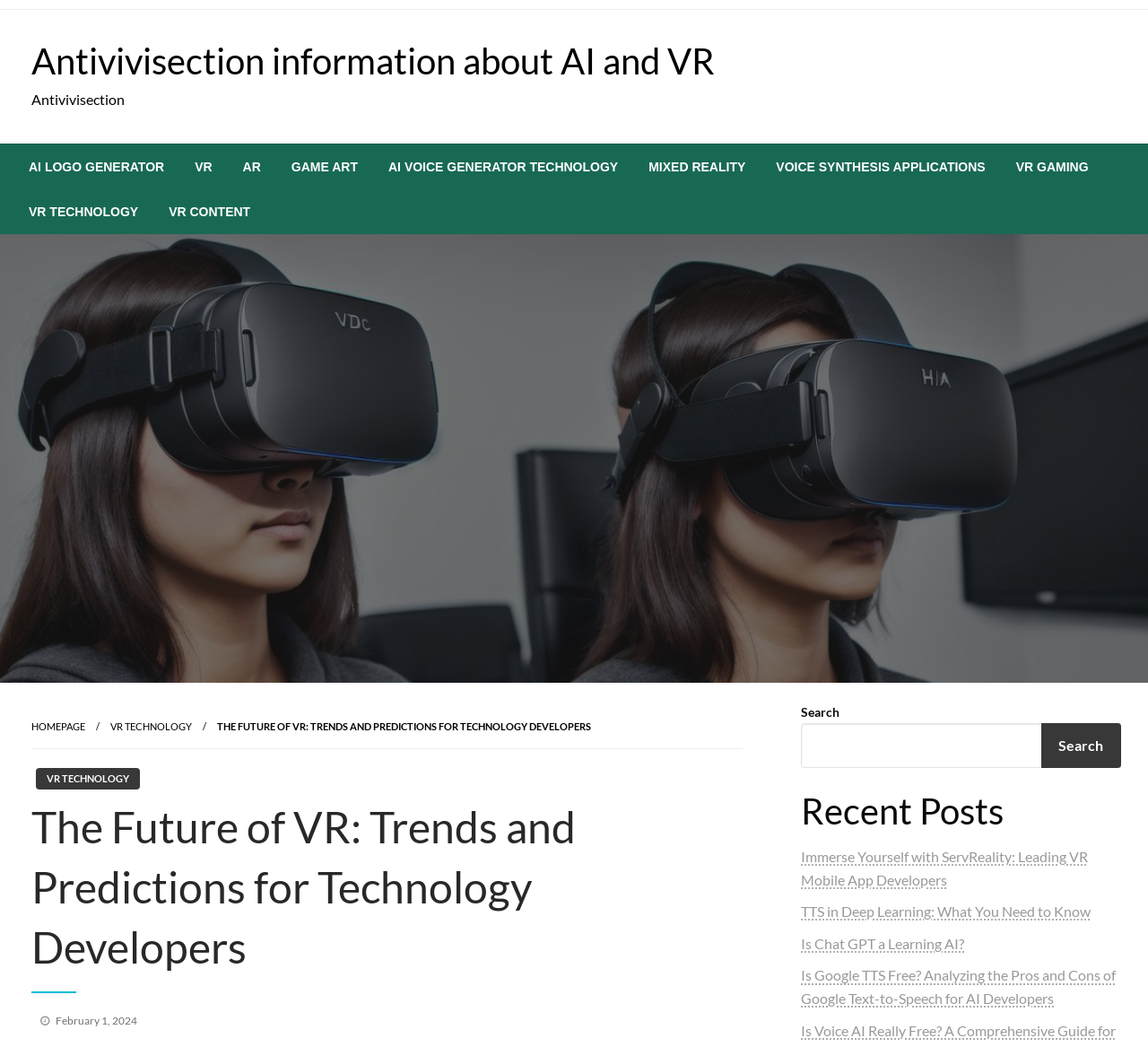Please identify the bounding box coordinates of the clickable element to fulfill the following instruction: "Go to the 'VR TECHNOLOGY' page". The coordinates should be four float numbers between 0 and 1, i.e., [left, top, right, bottom].

[0.096, 0.688, 0.167, 0.699]